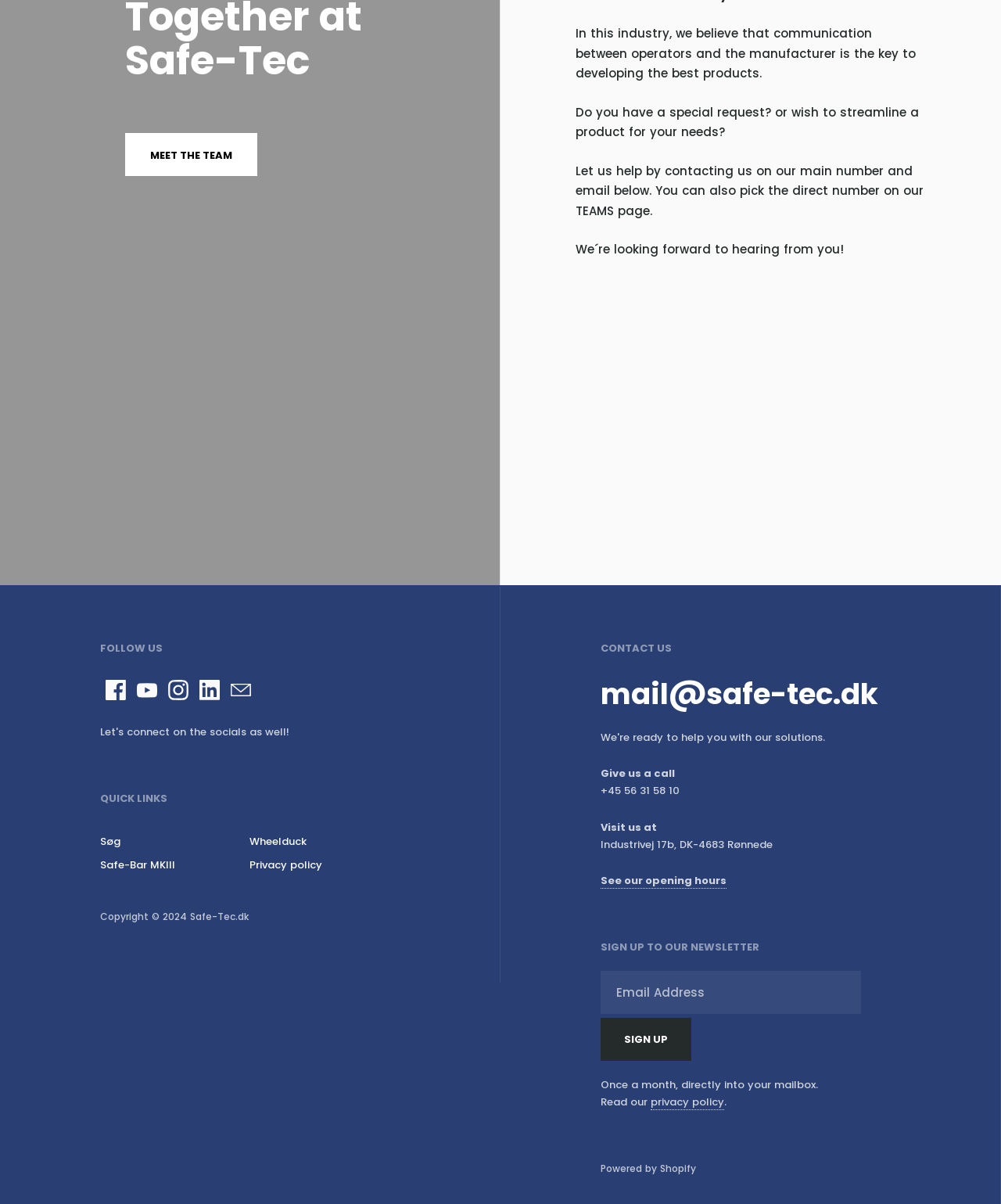Respond with a single word or phrase to the following question: What is the email address to contact the company?

mail@safe-tec.dk